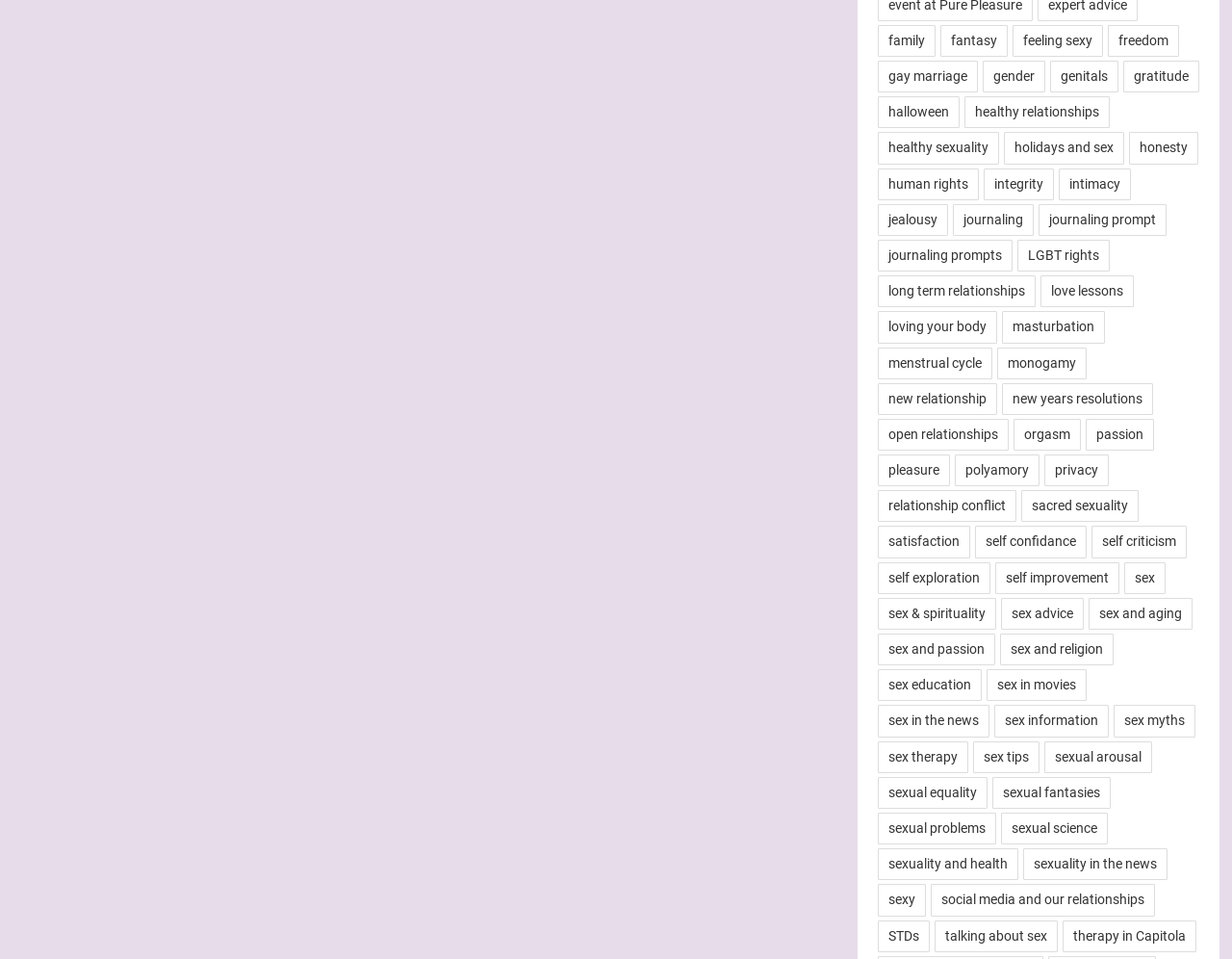Determine the bounding box coordinates for the area you should click to complete the following instruction: "read about self exploration".

[0.712, 0.586, 0.804, 0.619]